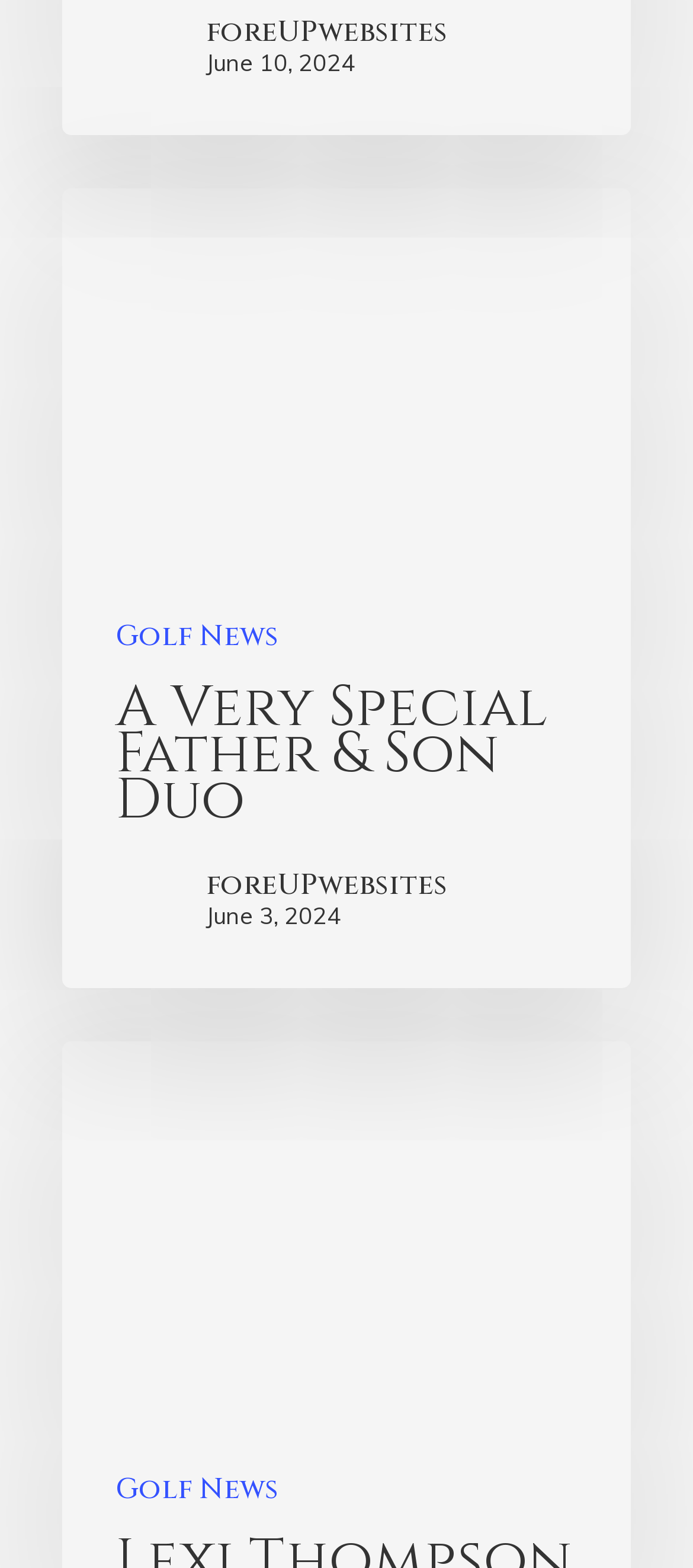What is the topic of the webpage?
Using the image as a reference, answer the question in detail.

I inferred the topic of the webpage by analyzing the text content, headings, and links present on the webpage. The presence of links like 'Golf News' and headings like 'A Very Special Father & Son Duo' suggest that the webpage is related to golf.